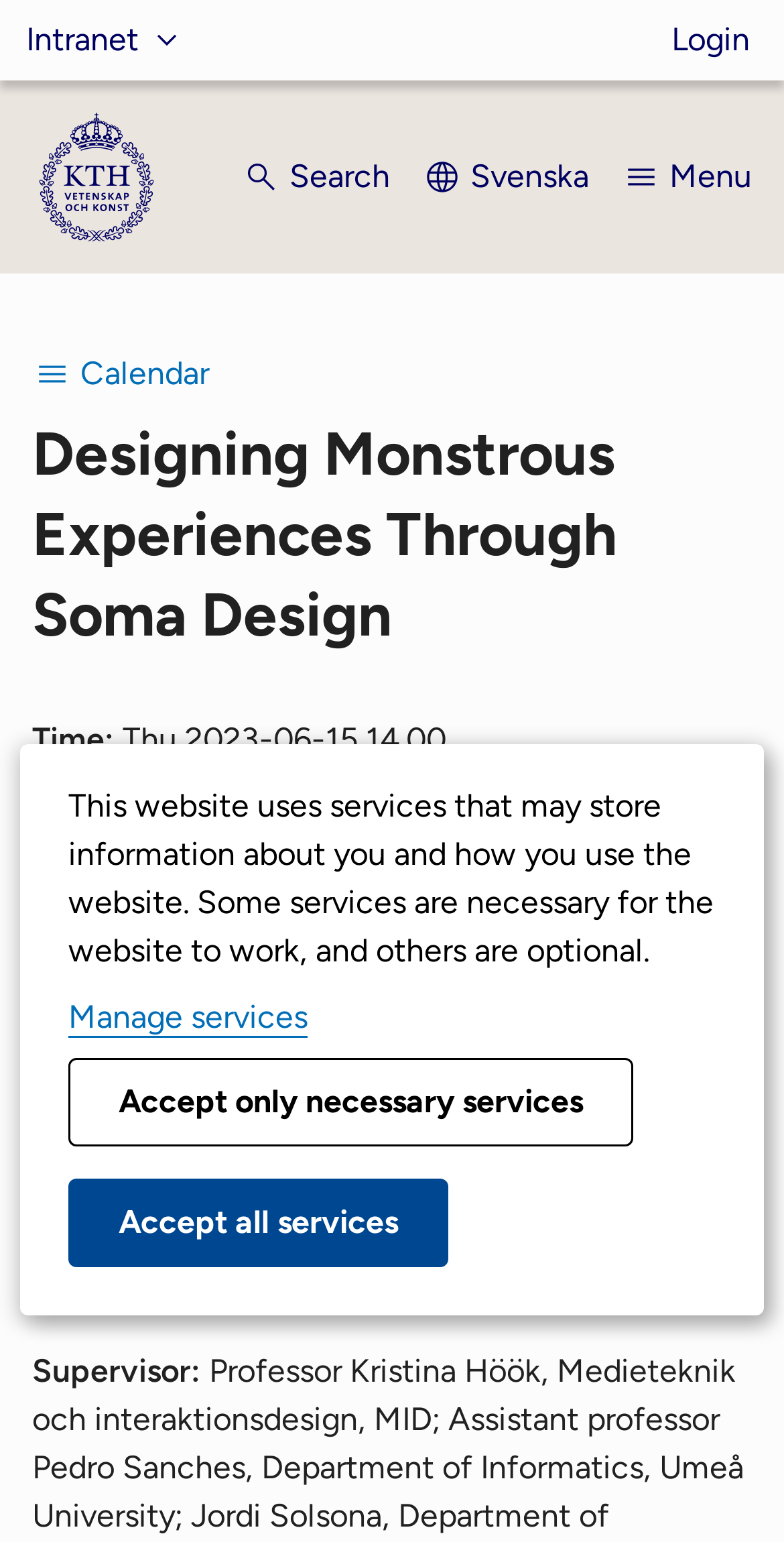Determine the bounding box coordinates of the region that needs to be clicked to achieve the task: "Contact Eterna".

None